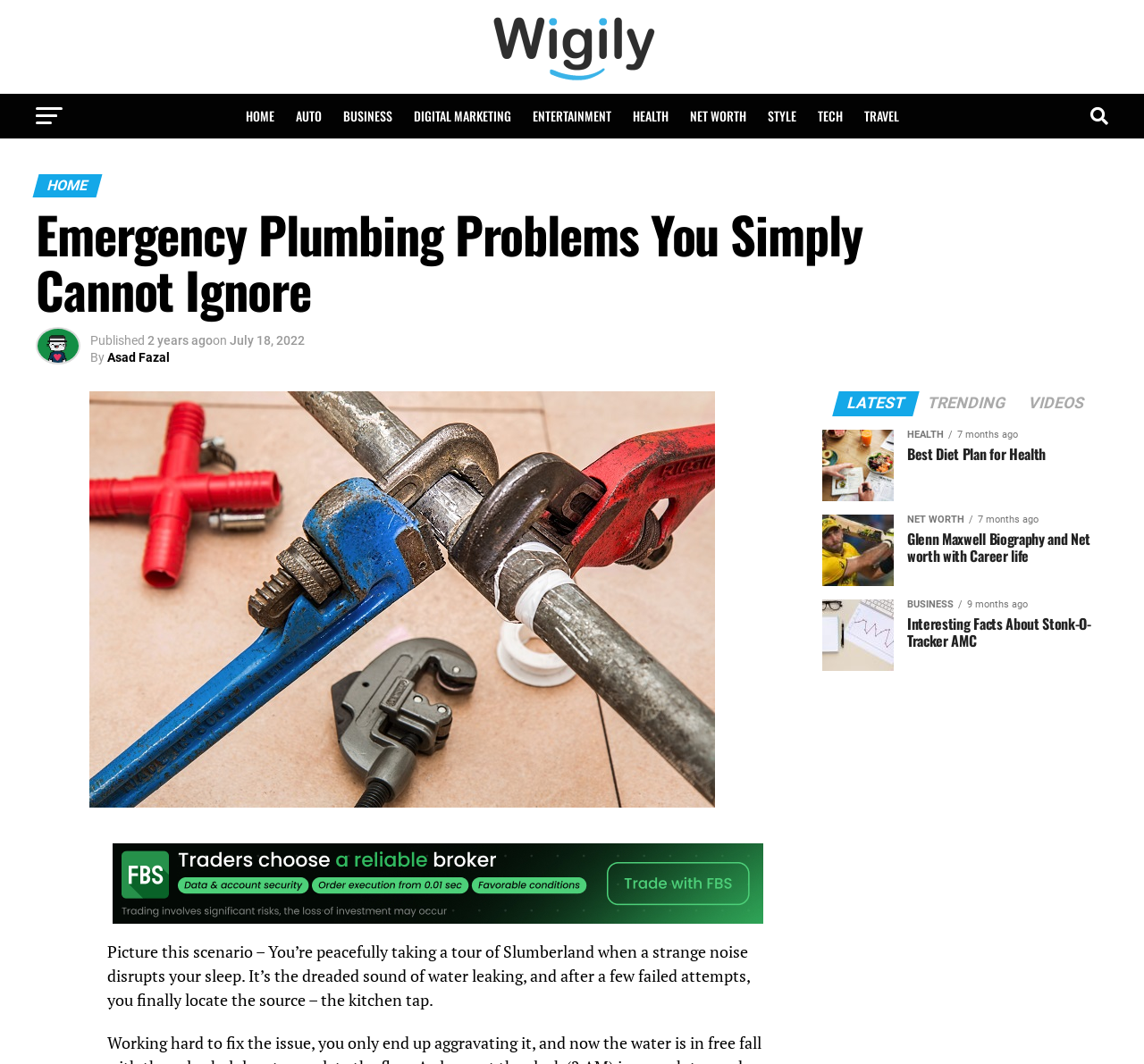What is the author of this article?
Provide a detailed answer to the question, using the image to inform your response.

The author of this article can be found by looking at the header section of the webpage, where the name 'Asad Fazal' is mentioned alongside the publication date and time.